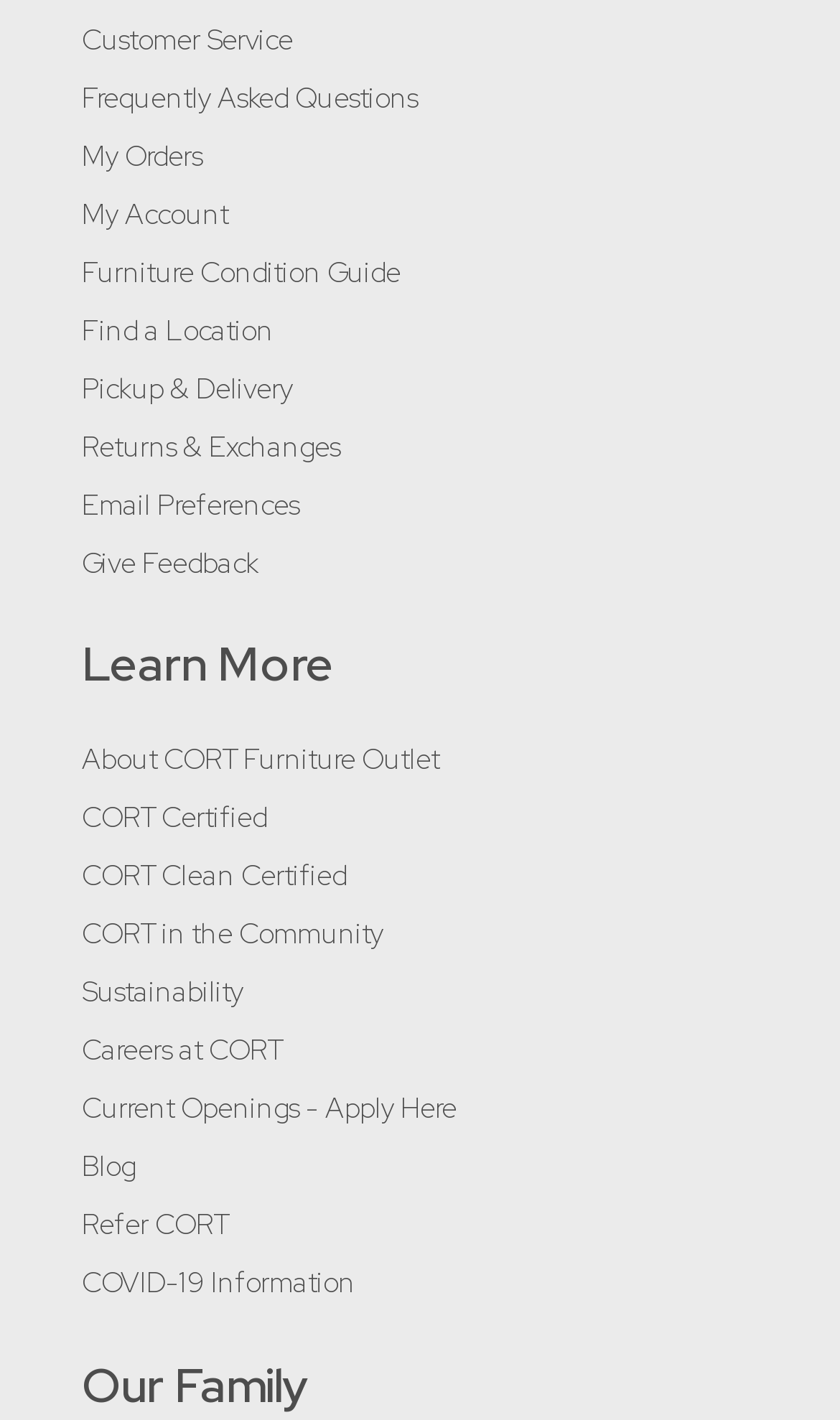Provide a one-word or brief phrase answer to the question:
What is the last link on the webpage?

COVID-19 Information